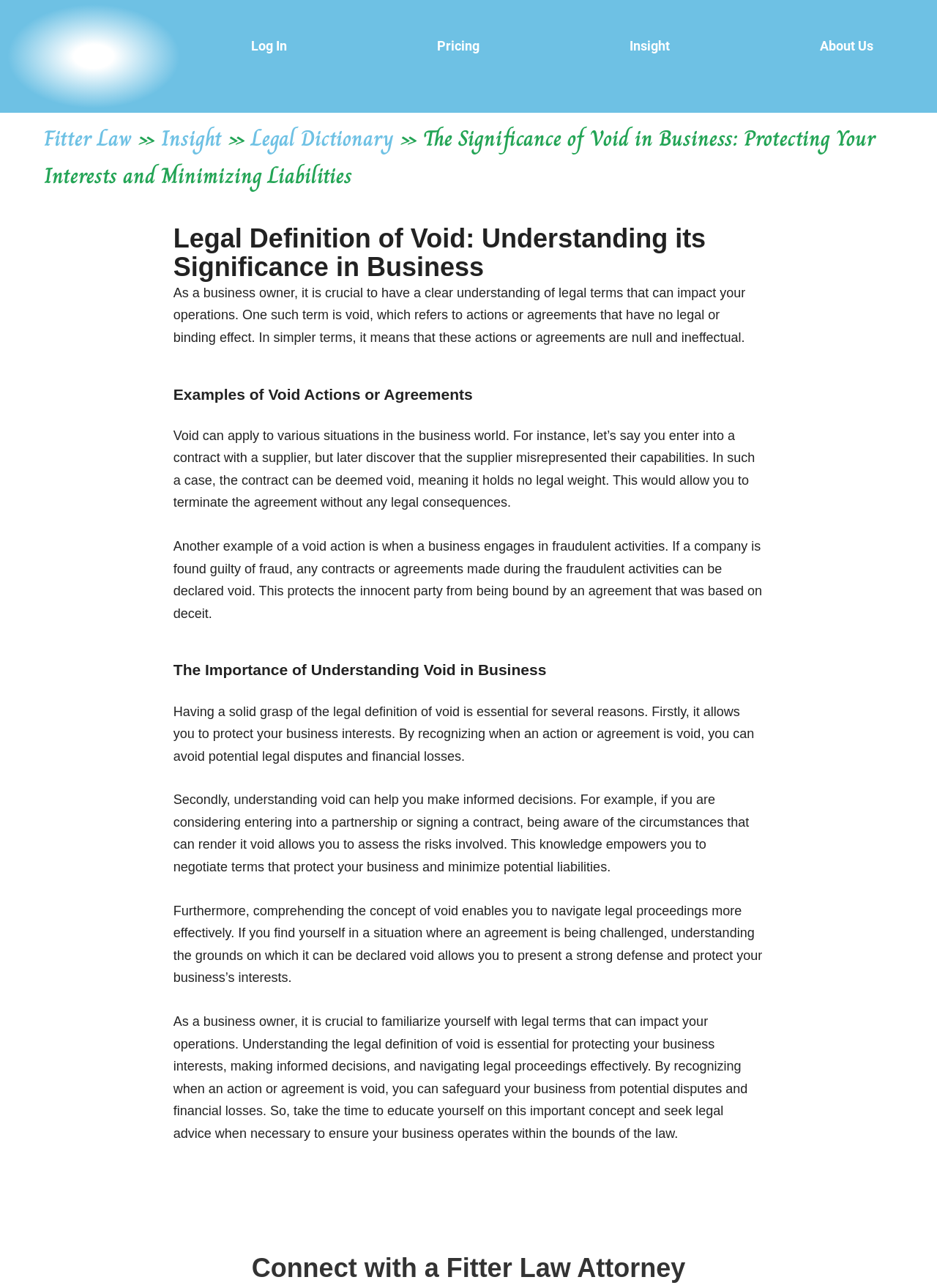Please answer the following question using a single word or phrase: 
Why is it essential to understand the concept of void?

To protect business interests